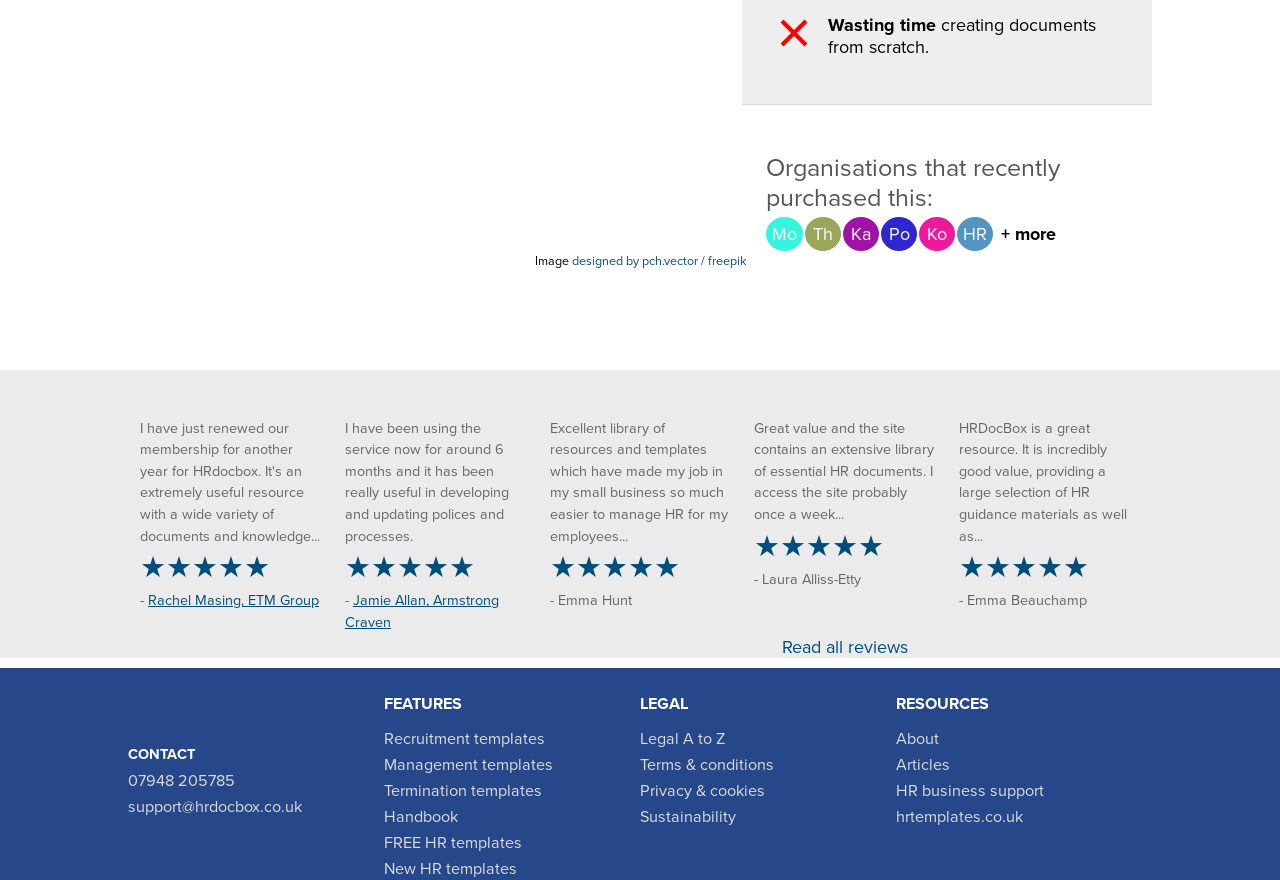Identify the bounding box coordinates for the element you need to click to achieve the following task: "Read all reviews". Provide the bounding box coordinates as four float numbers between 0 and 1, in the form [left, top, right, bottom].

[0.611, 0.723, 0.709, 0.748]